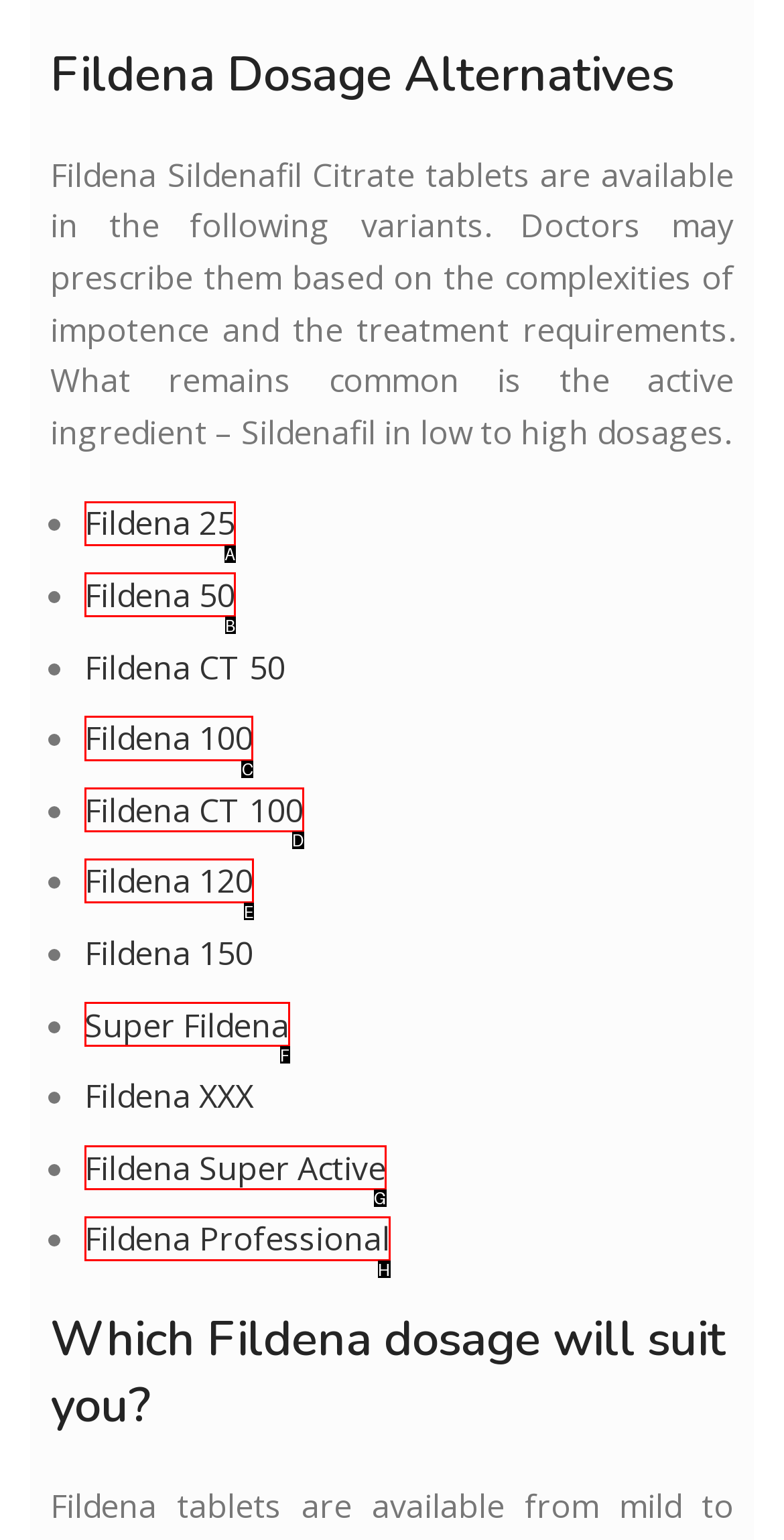Find the option you need to click to complete the following instruction: click Fildena 100
Answer with the corresponding letter from the choices given directly.

C